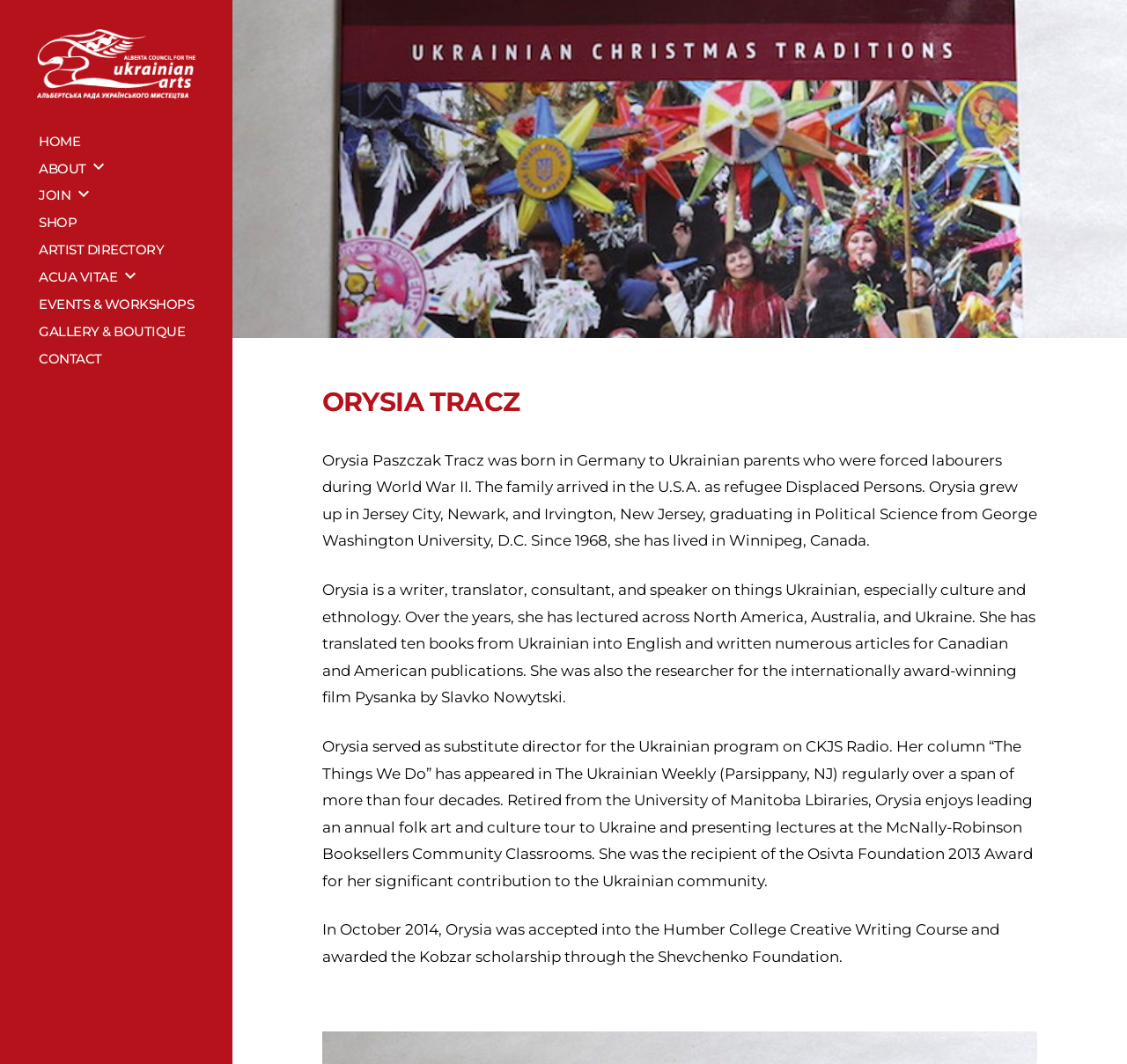Please identify the bounding box coordinates of the element that needs to be clicked to execute the following command: "Click the ABOUT link". Provide the bounding box using four float numbers between 0 and 1, formatted as [left, top, right, bottom].

[0.034, 0.151, 0.076, 0.166]